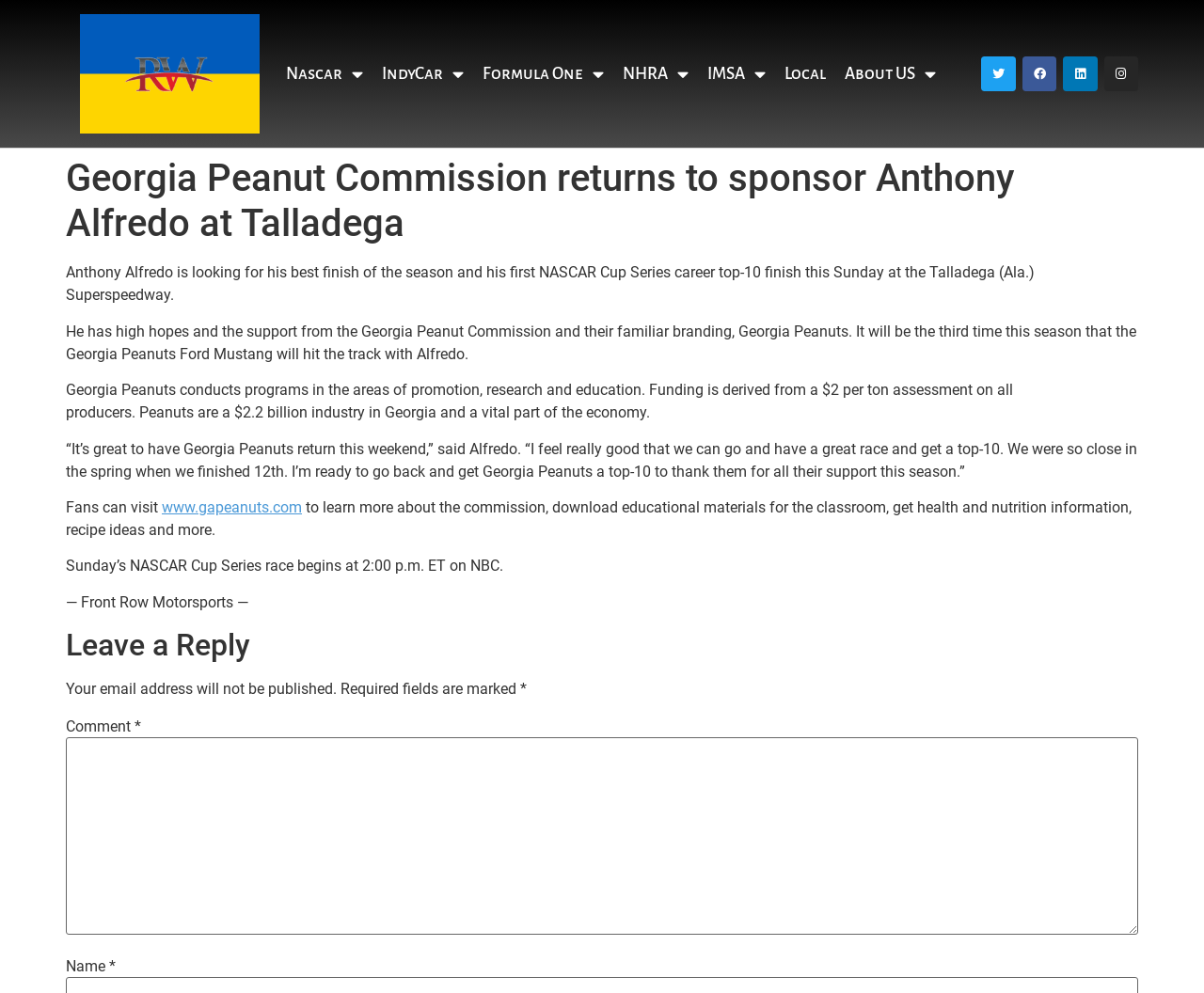Find the bounding box coordinates for the HTML element described in this sentence: "Belgotex SHE Internship 2023". Provide the coordinates as four float numbers between 0 and 1, in the format [left, top, right, bottom].

None